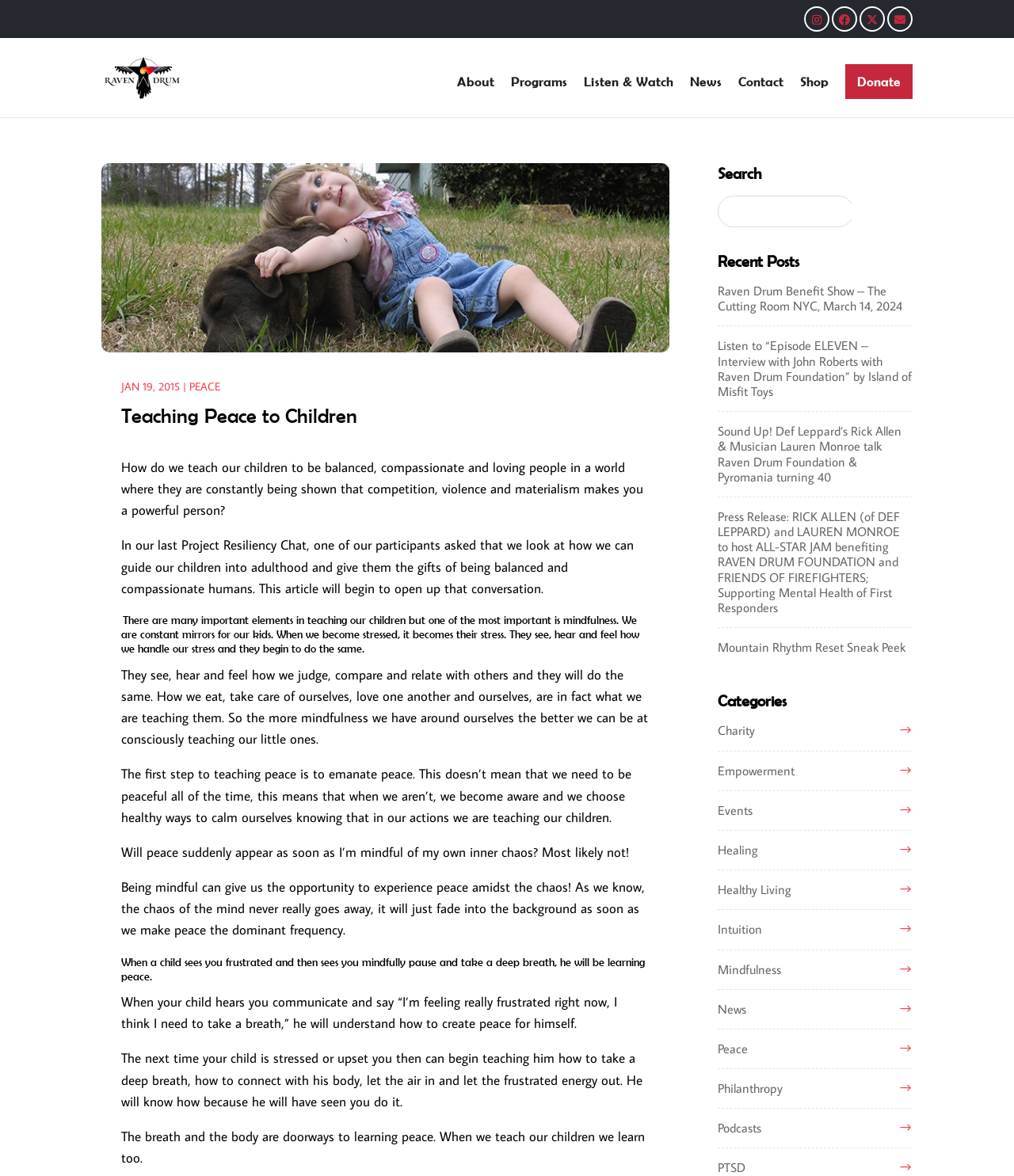Please identify the bounding box coordinates of the element's region that should be clicked to execute the following instruction: "Read the 'Teaching Peace to Children' article". The bounding box coordinates must be four float numbers between 0 and 1, i.e., [left, top, right, bottom].

[0.12, 0.342, 0.64, 0.372]